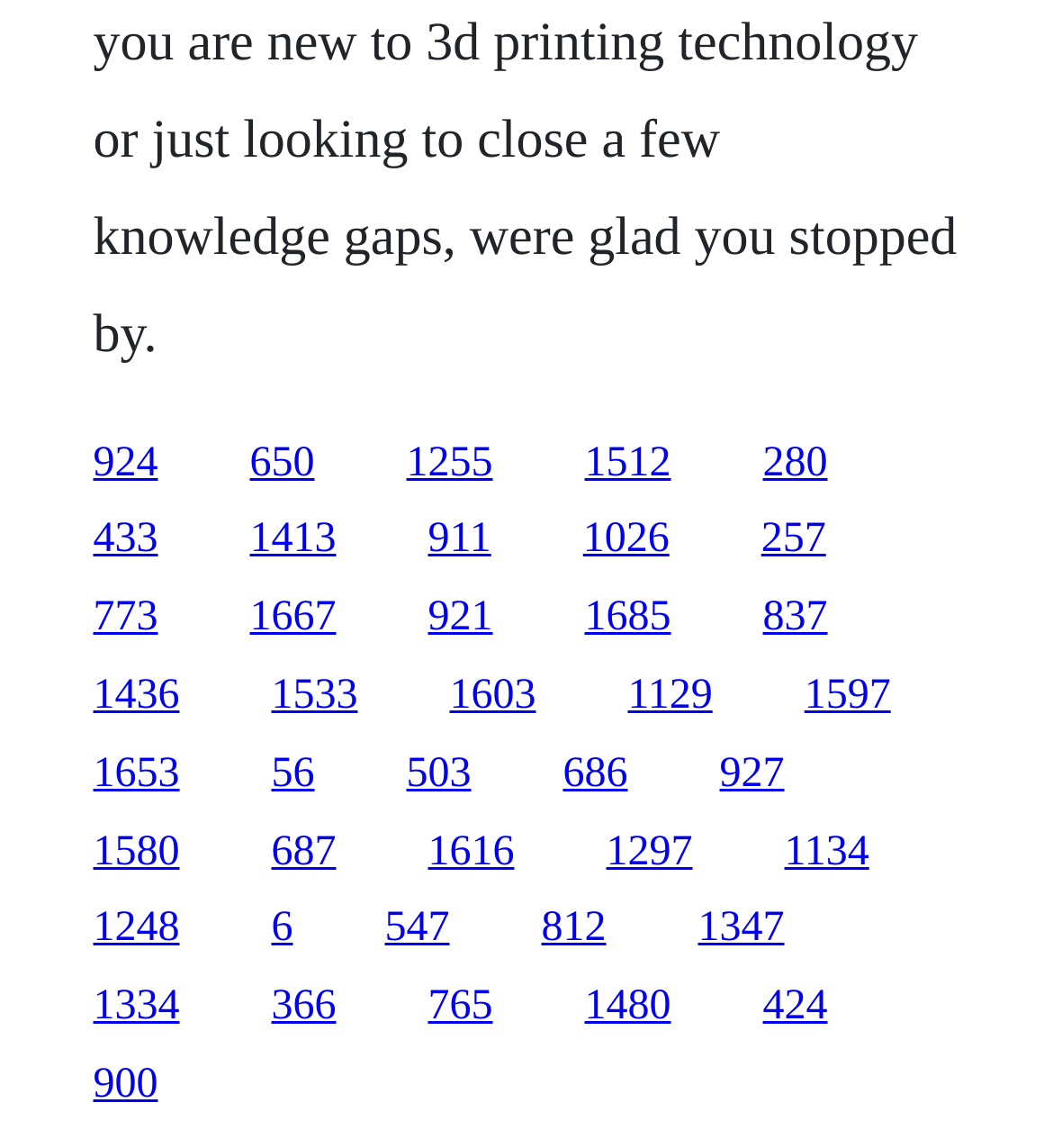Please find the bounding box coordinates of the section that needs to be clicked to achieve this instruction: "visit the third link".

[0.386, 0.383, 0.468, 0.423]